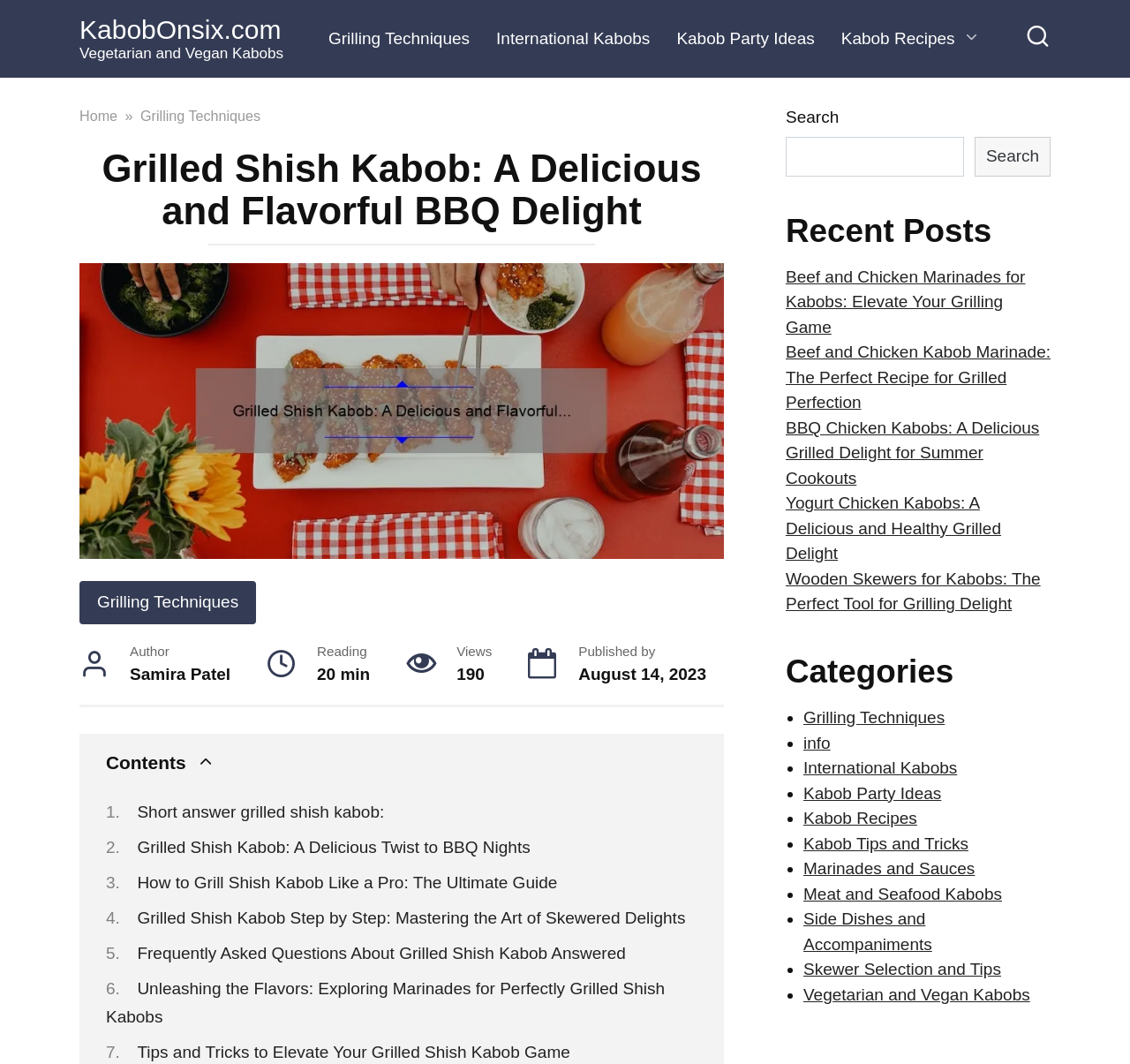Please locate the bounding box coordinates of the region I need to click to follow this instruction: "Go to the 'MusicXML' category".

None